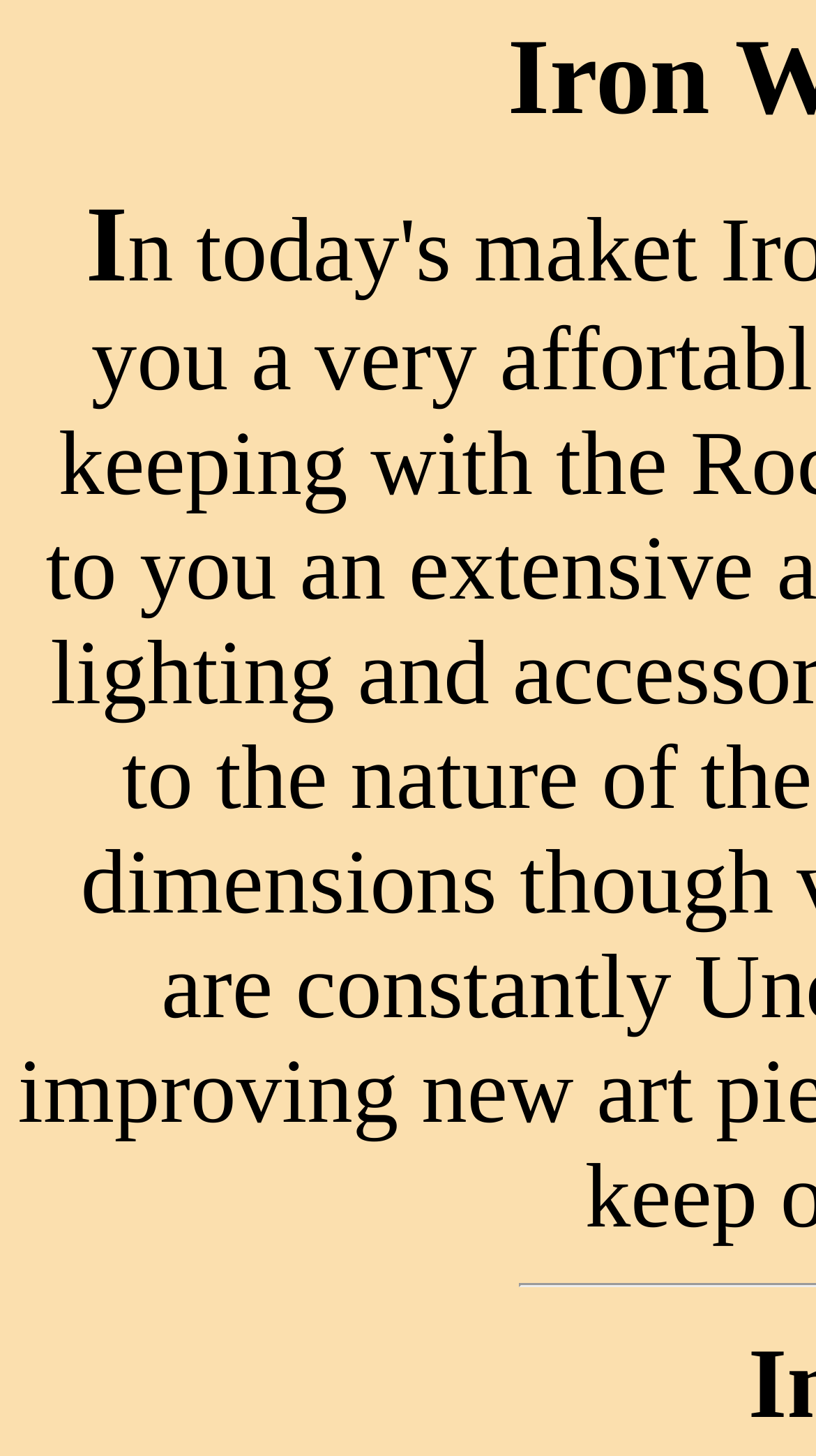Extract the primary headline from the webpage and present its text.

Iron Wood Collections